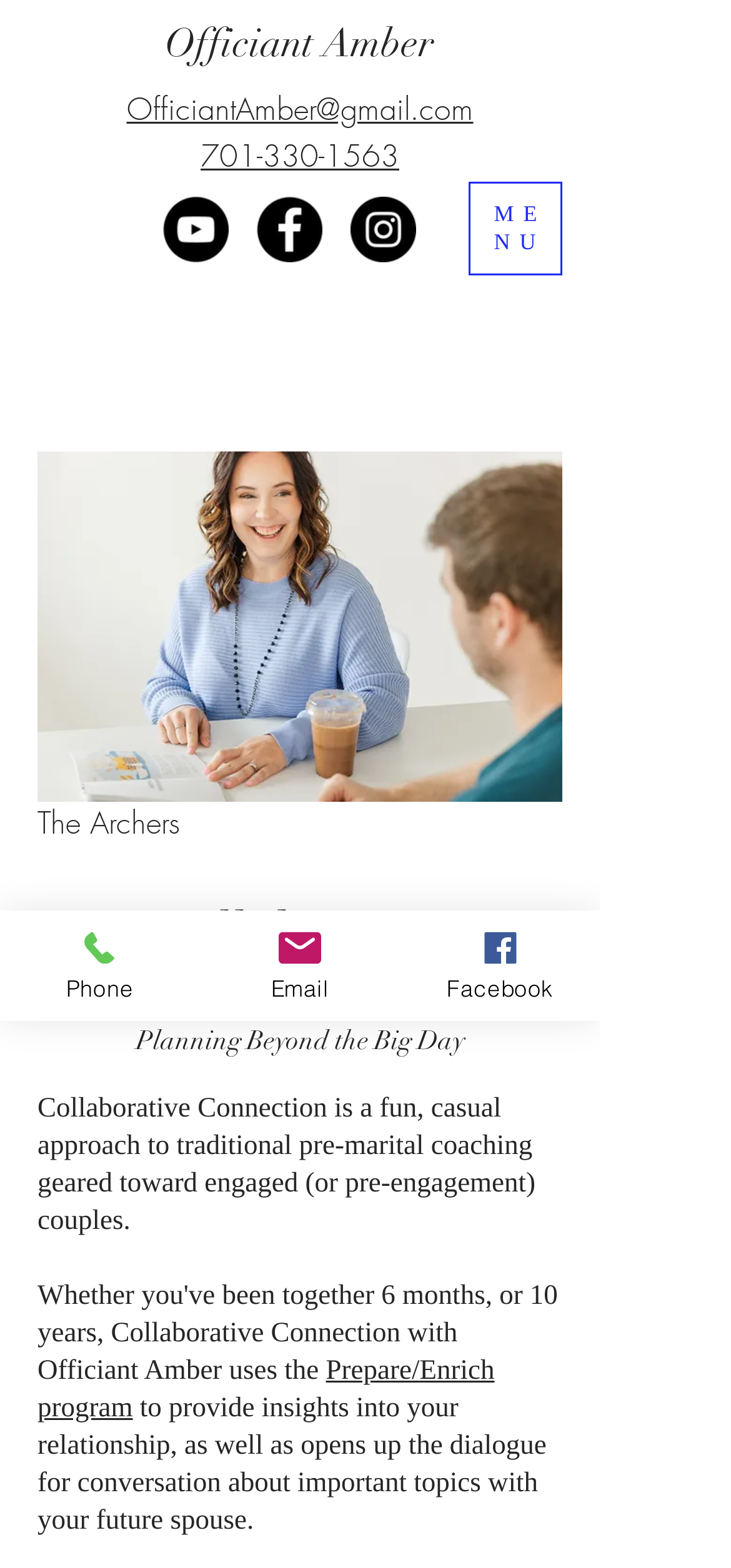Find the bounding box coordinates of the element to click in order to complete the given instruction: "Visit Officiant Amber's Facebook page."

[0.351, 0.125, 0.441, 0.167]